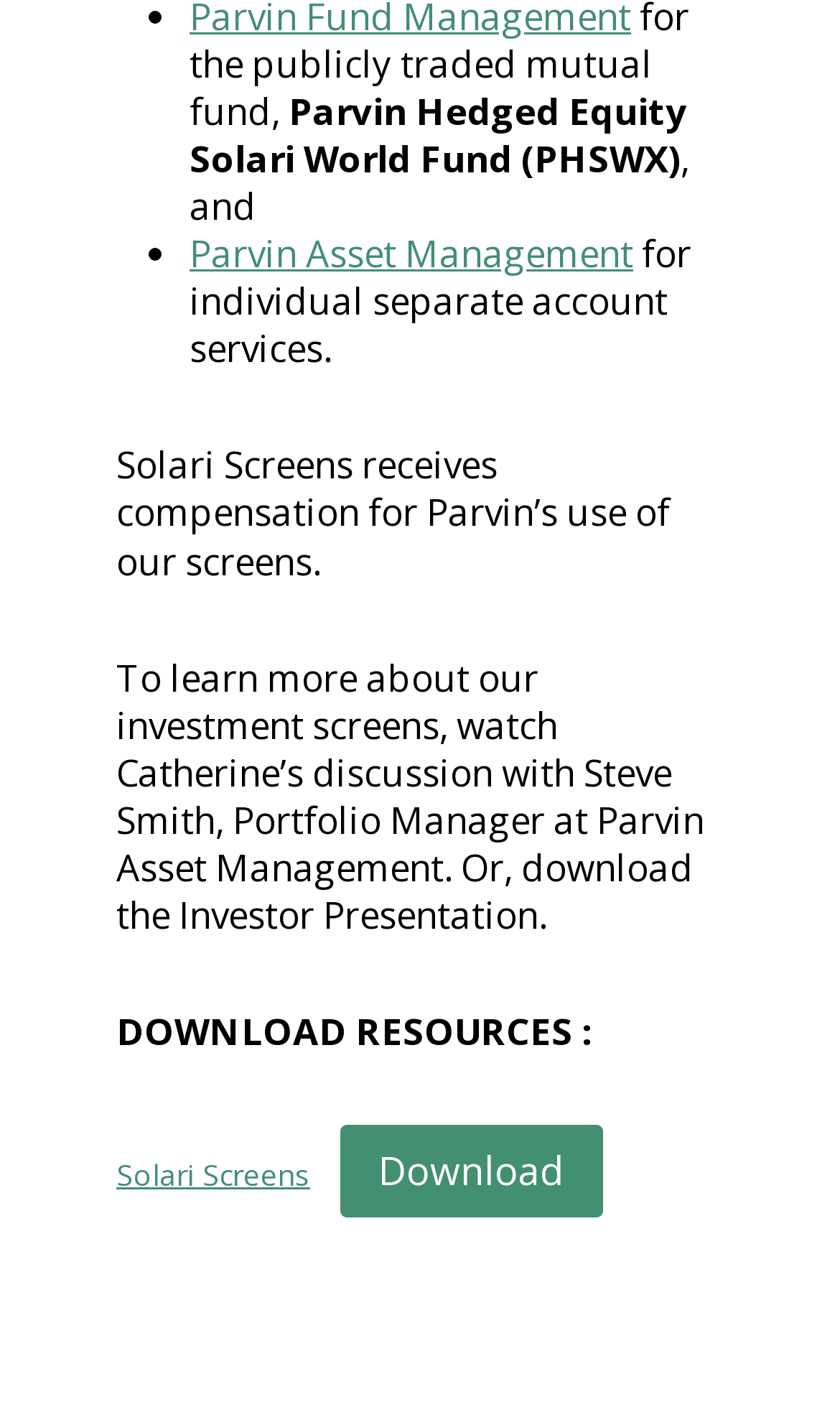What is the name of the fund?
Look at the image and respond to the question as thoroughly as possible.

The name of the fund can be found in the first StaticText element, which is 'Parvin Hedged Equity Solari World Fund (PHSWX)'.